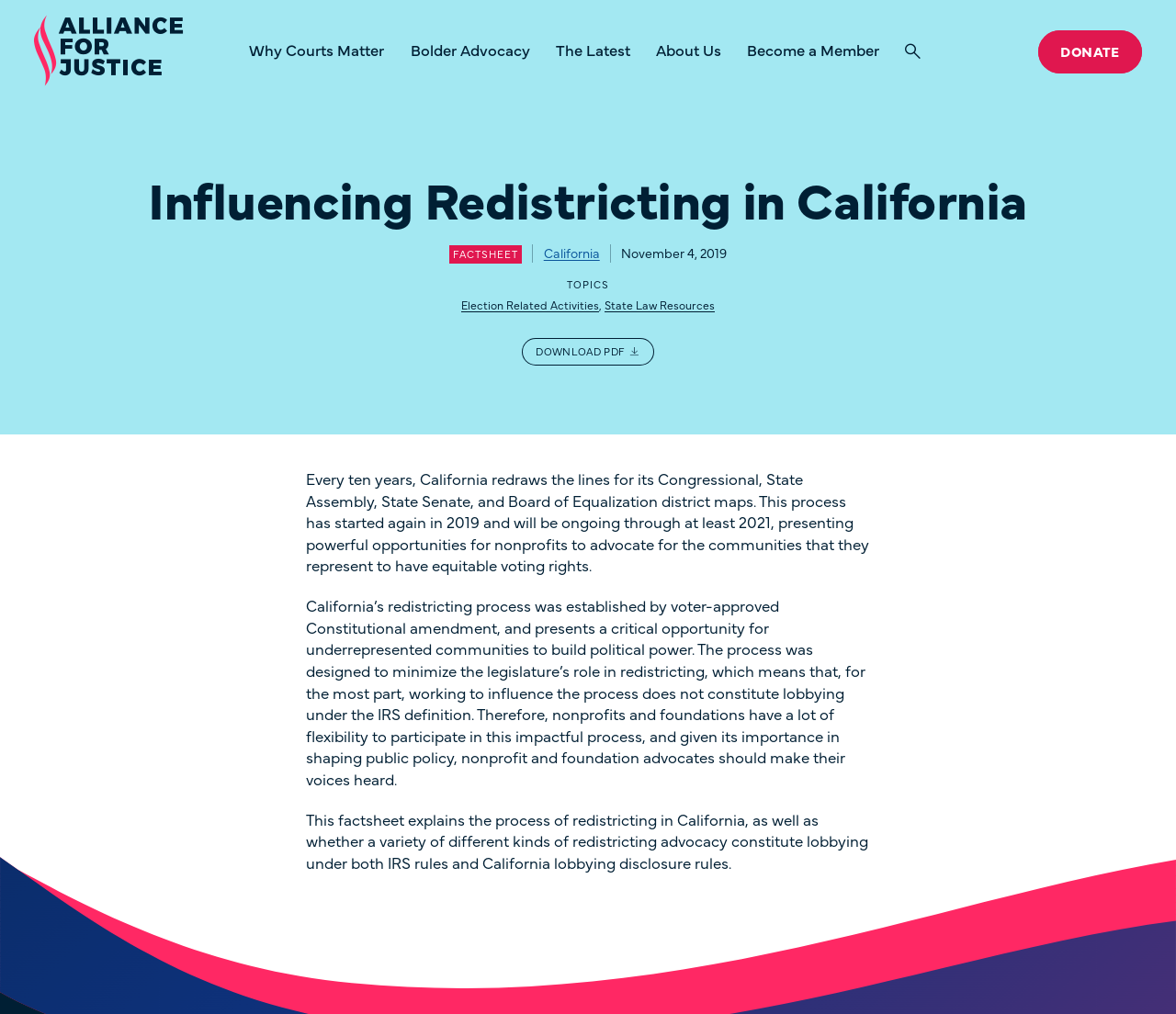Please specify the bounding box coordinates of the area that should be clicked to accomplish the following instruction: "go to Alliance for Justice homepage". The coordinates should consist of four float numbers between 0 and 1, i.e., [left, top, right, bottom].

[0.029, 0.016, 0.156, 0.086]